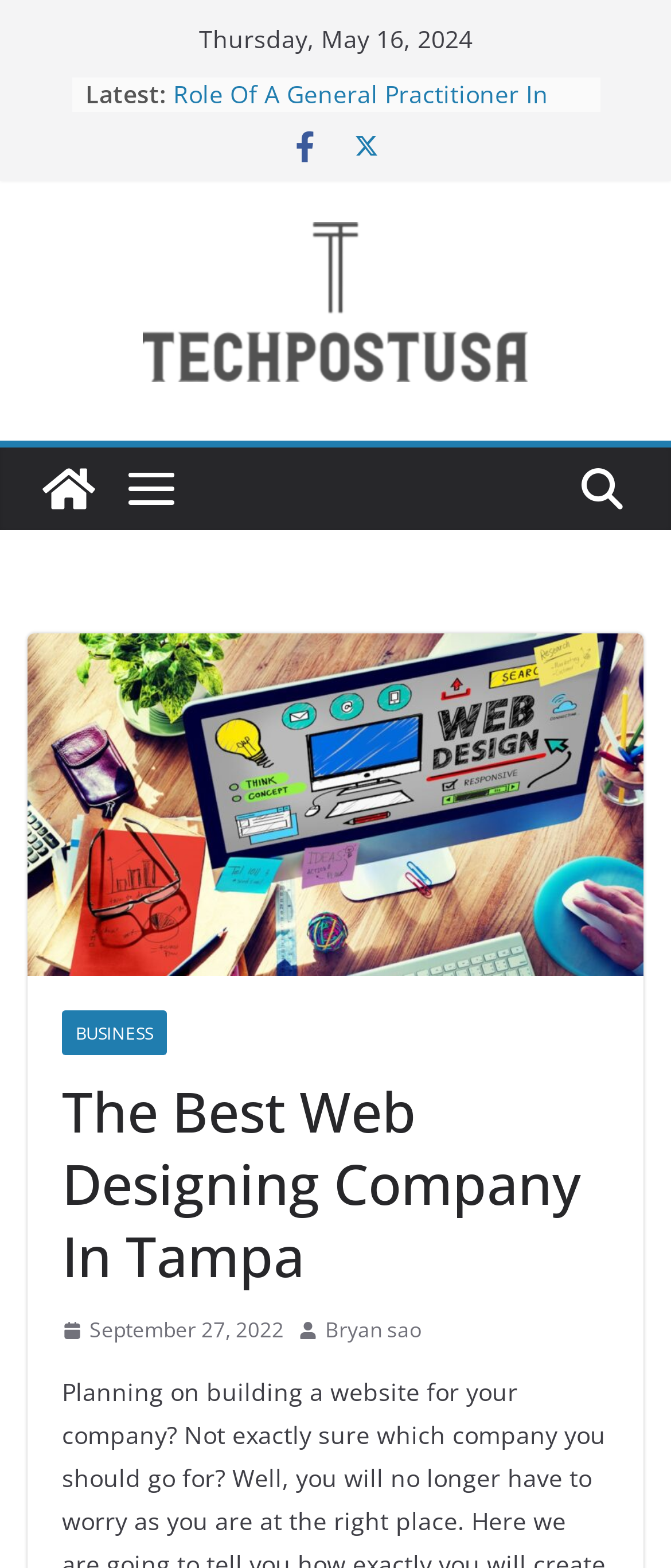Can you determine the bounding box coordinates of the area that needs to be clicked to fulfill the following instruction: "check the tech post usa logo"?

[0.212, 0.142, 0.788, 0.244]